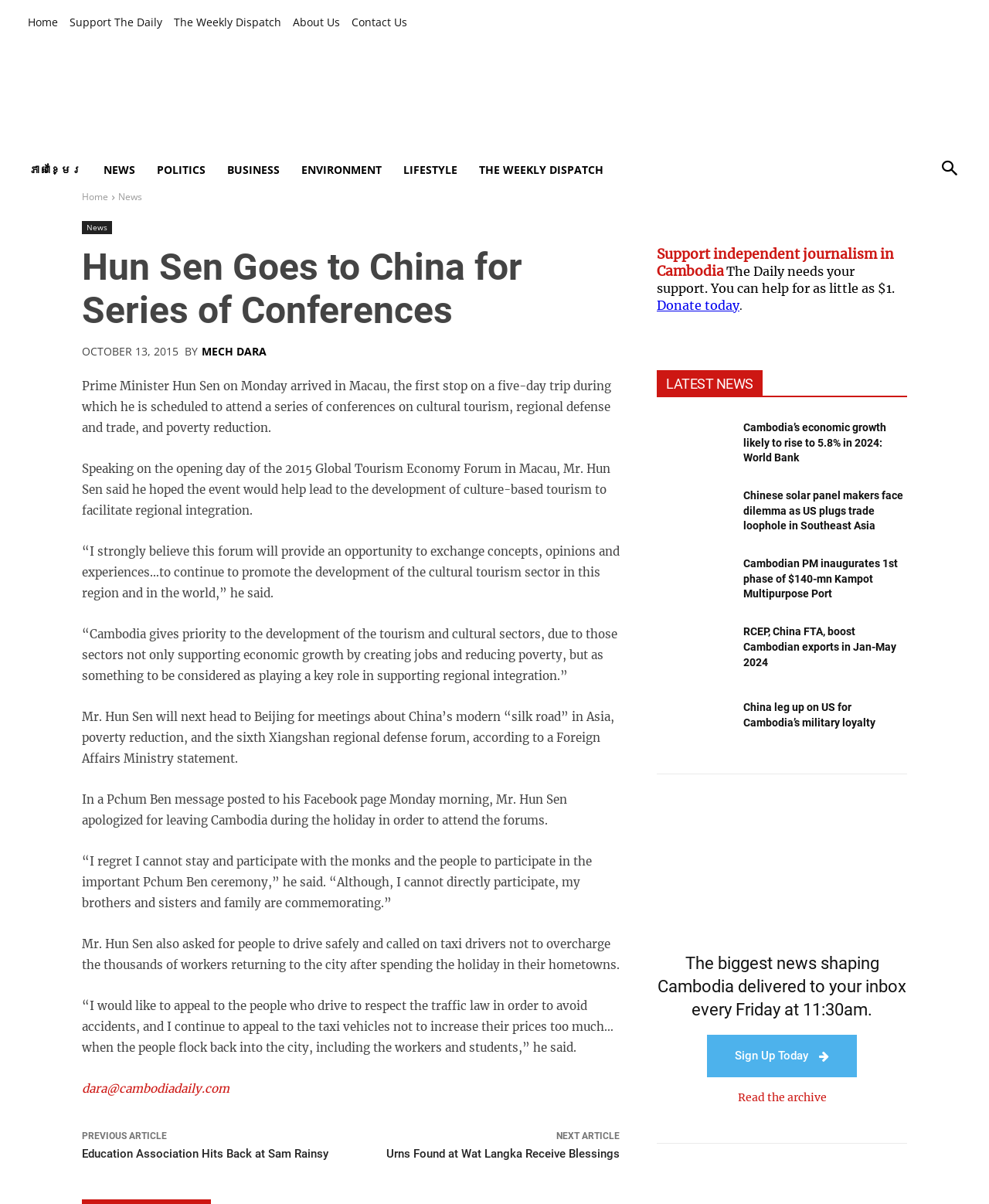Identify the bounding box coordinates of the region that needs to be clicked to carry out this instruction: "Support independent journalism in Cambodia". Provide these coordinates as four float numbers ranging from 0 to 1, i.e., [left, top, right, bottom].

[0.664, 0.206, 0.905, 0.26]